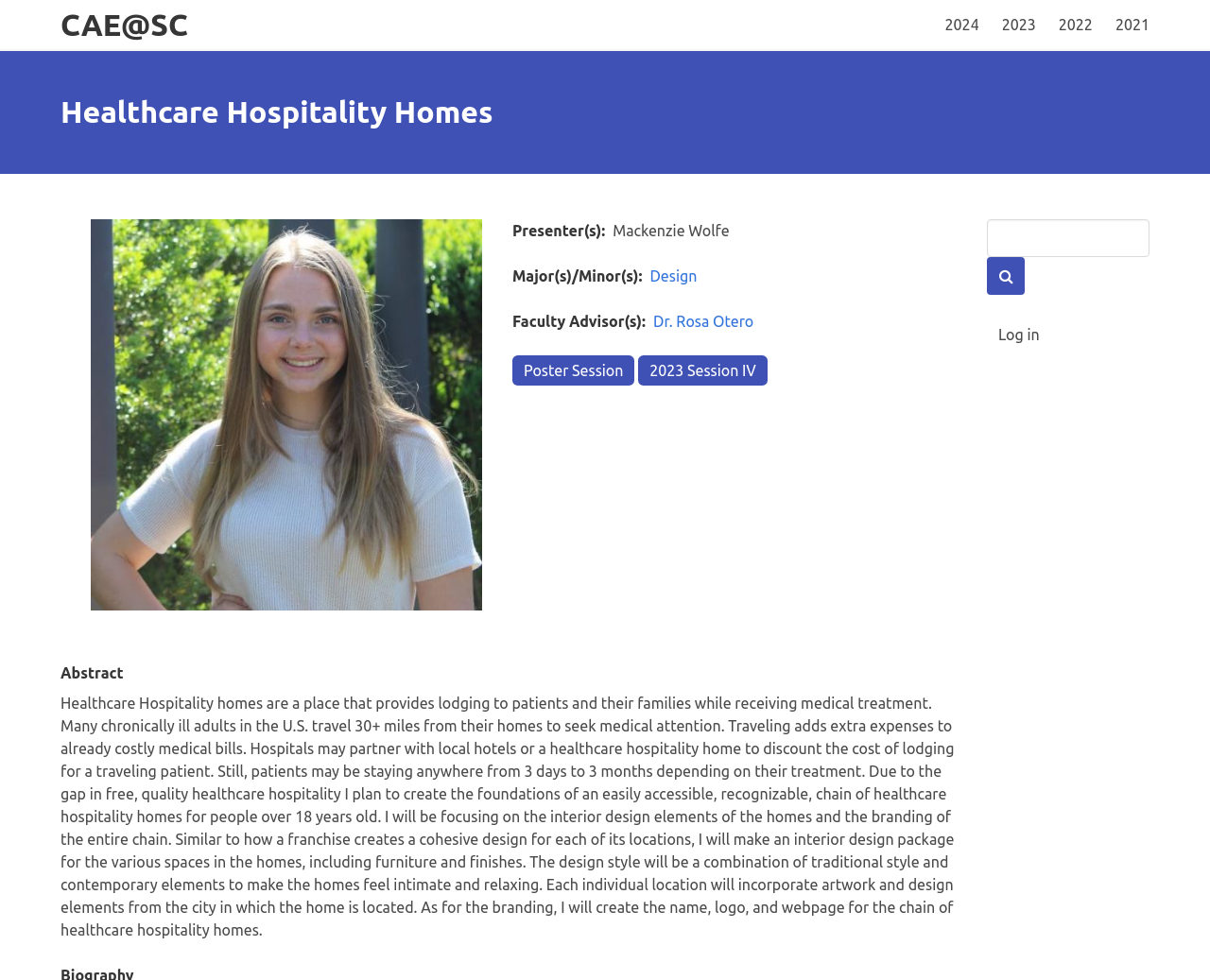Locate the bounding box coordinates of the element that needs to be clicked to carry out the instruction: "Click the 'contact us' link". The coordinates should be given as four float numbers ranging from 0 to 1, i.e., [left, top, right, bottom].

None